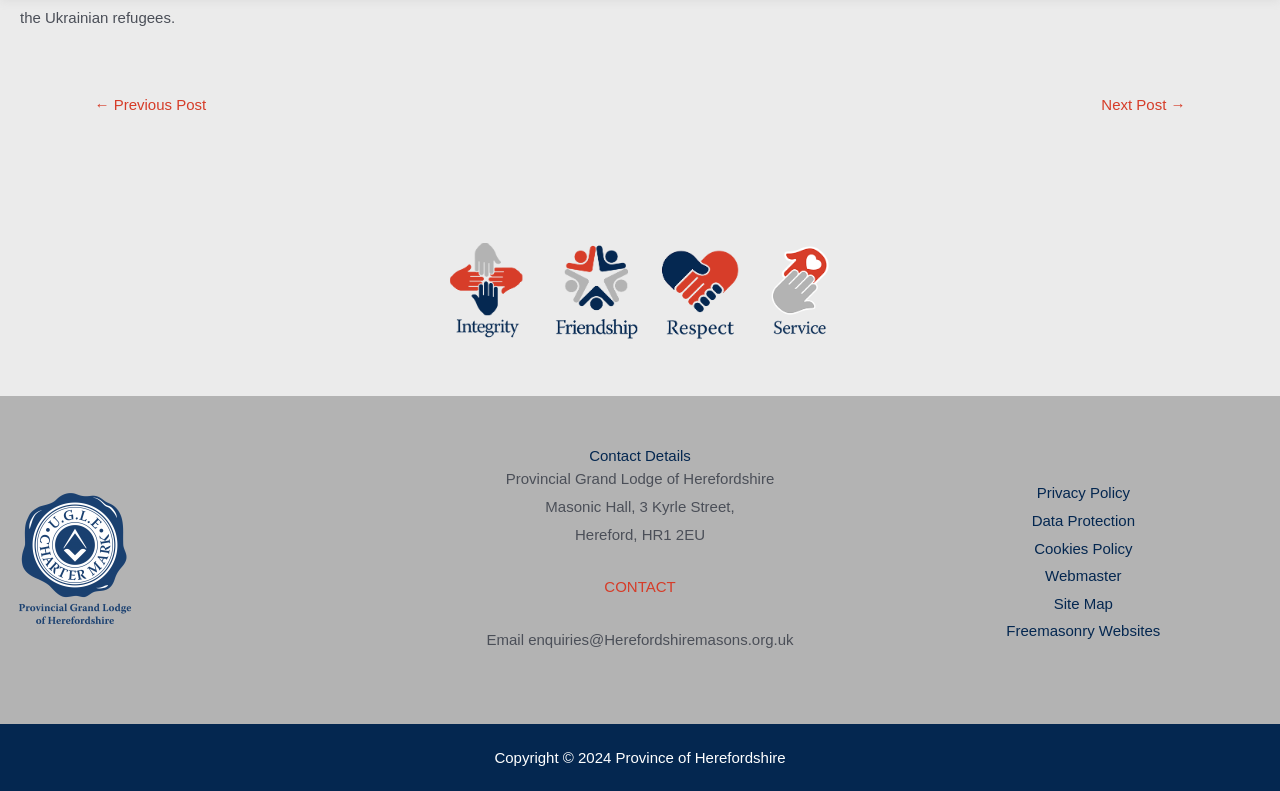How many links are in the site navigation?
Analyze the image and provide a thorough answer to the question.

I found the answer by looking at the navigation element 'Site Navigation' which contains several link elements. I counted the number of link elements within this navigation element and found that there are 6 links.